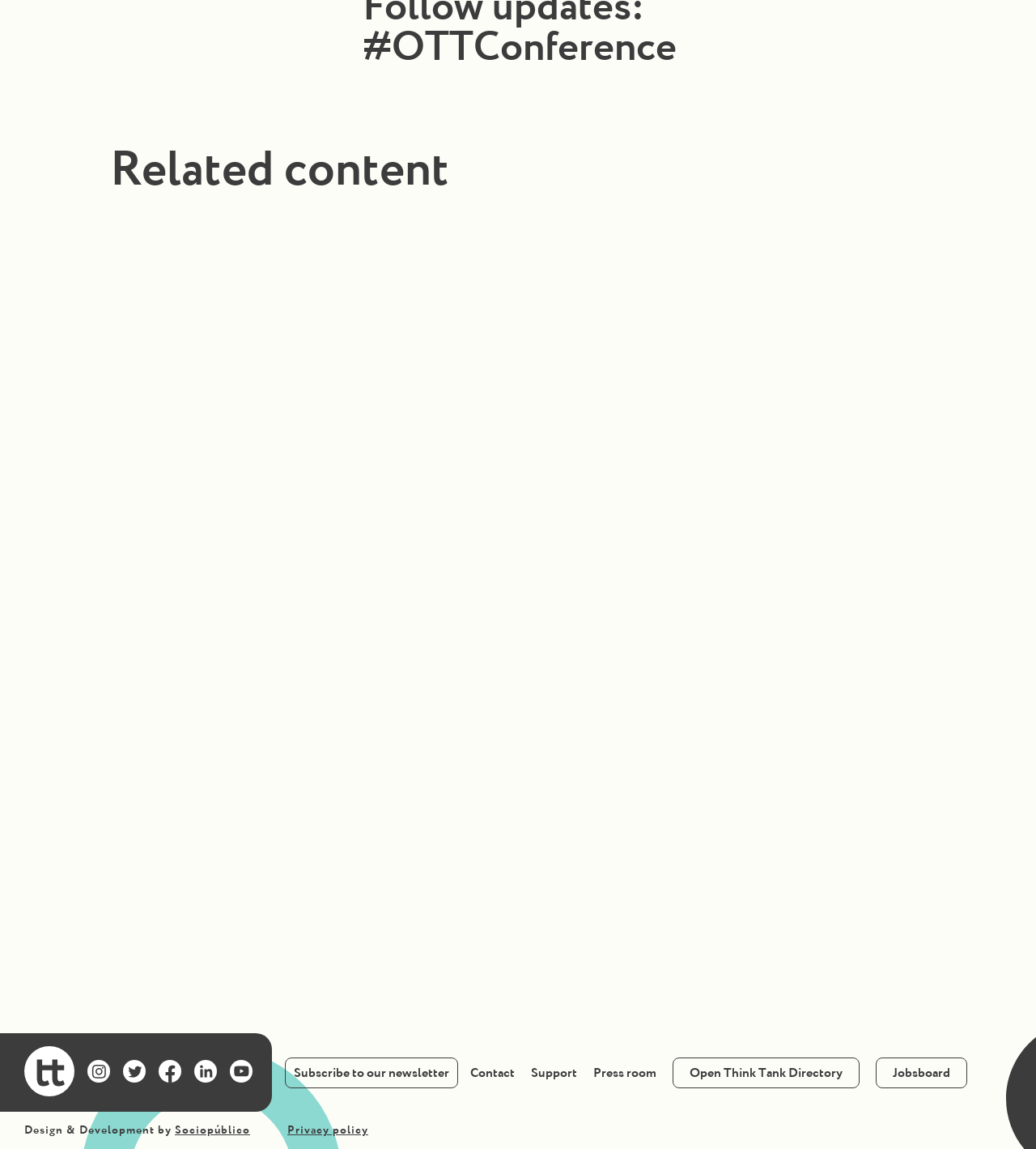Identify the bounding box coordinates of the section that should be clicked to achieve the task described: "Subscribe to the newsletter".

[0.275, 0.92, 0.442, 0.947]